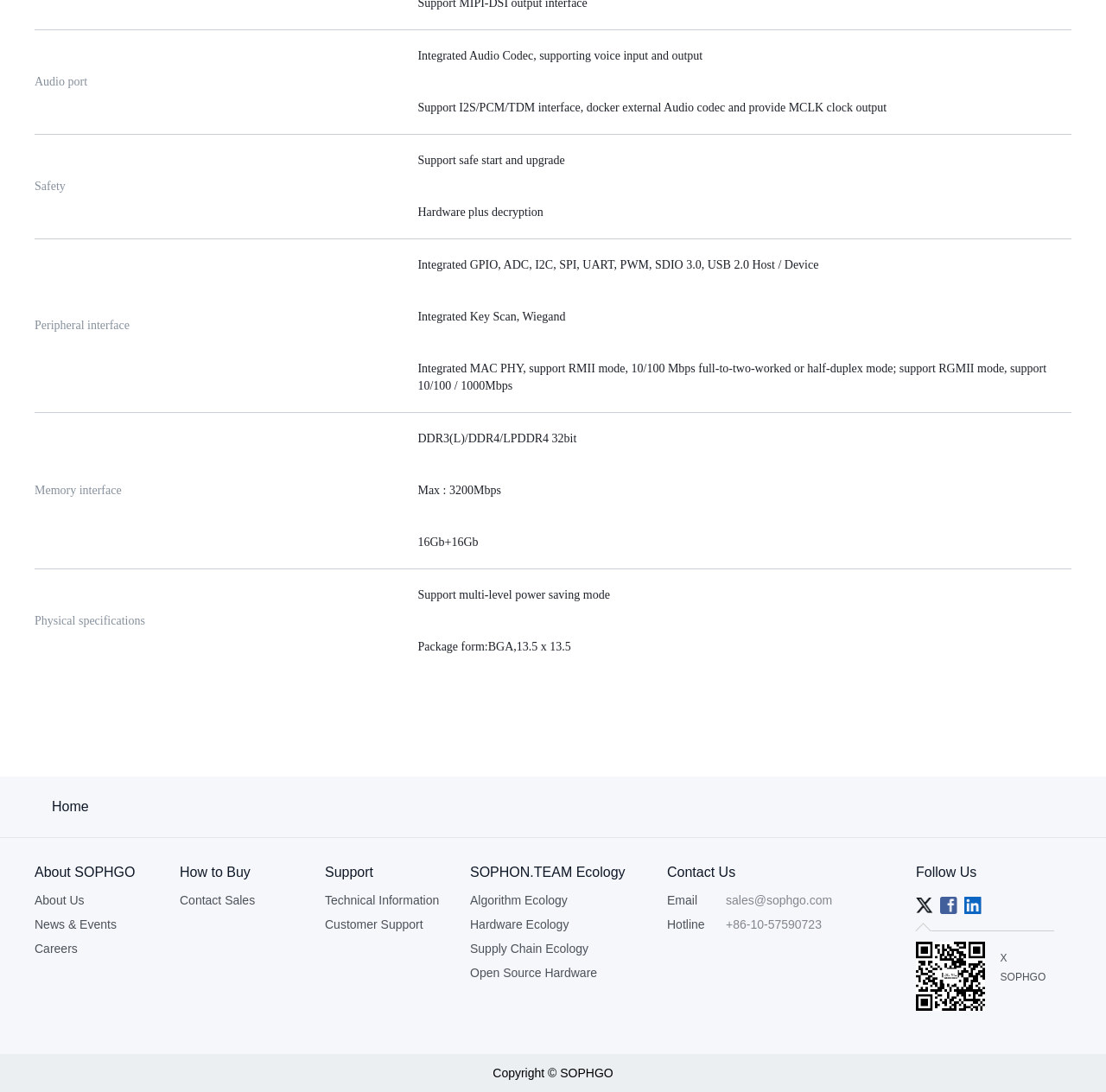What is the package form of the physical specifications?
Please answer the question with a detailed and comprehensive explanation.

In the 'Physical specifications' section, I found a StaticText element with the text 'Package form:BGA,13.5 x 13.5', which indicates that the package form of the physical specifications is BGA with a size of 13.5 x 13.5.